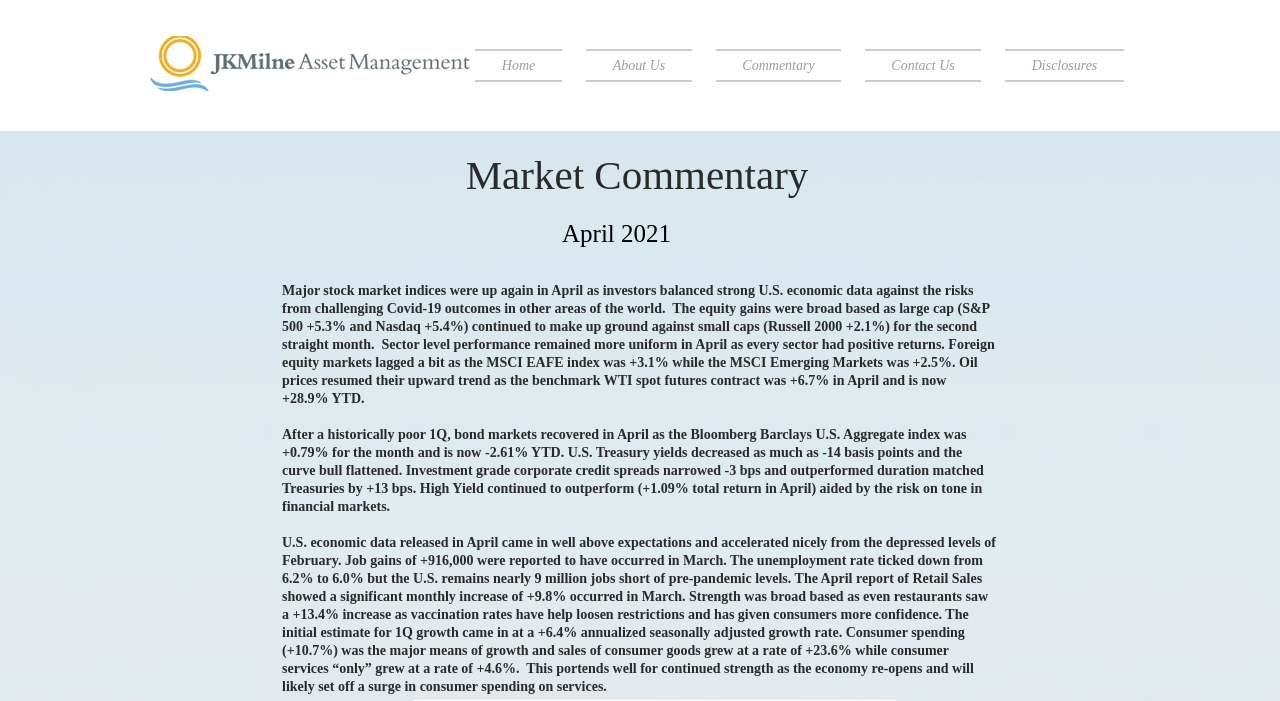Highlight the bounding box of the UI element that corresponds to this description: "Berkeley Place".

None